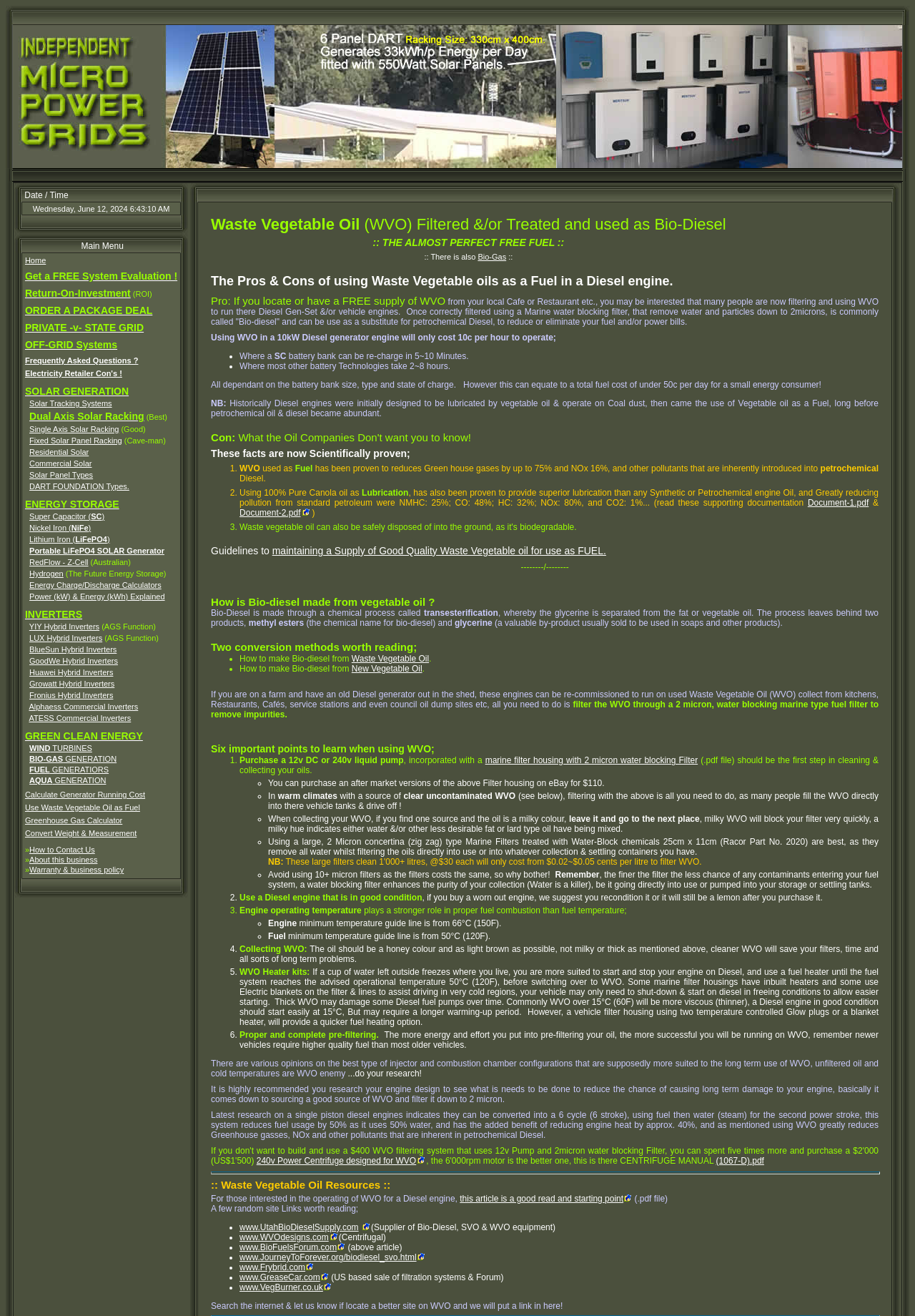Can you find the bounding box coordinates for the element that needs to be clicked to execute this instruction: "Explore 'Energy Storage' options"? The coordinates should be given as four float numbers between 0 and 1, i.e., [left, top, right, bottom].

[0.027, 0.379, 0.13, 0.388]